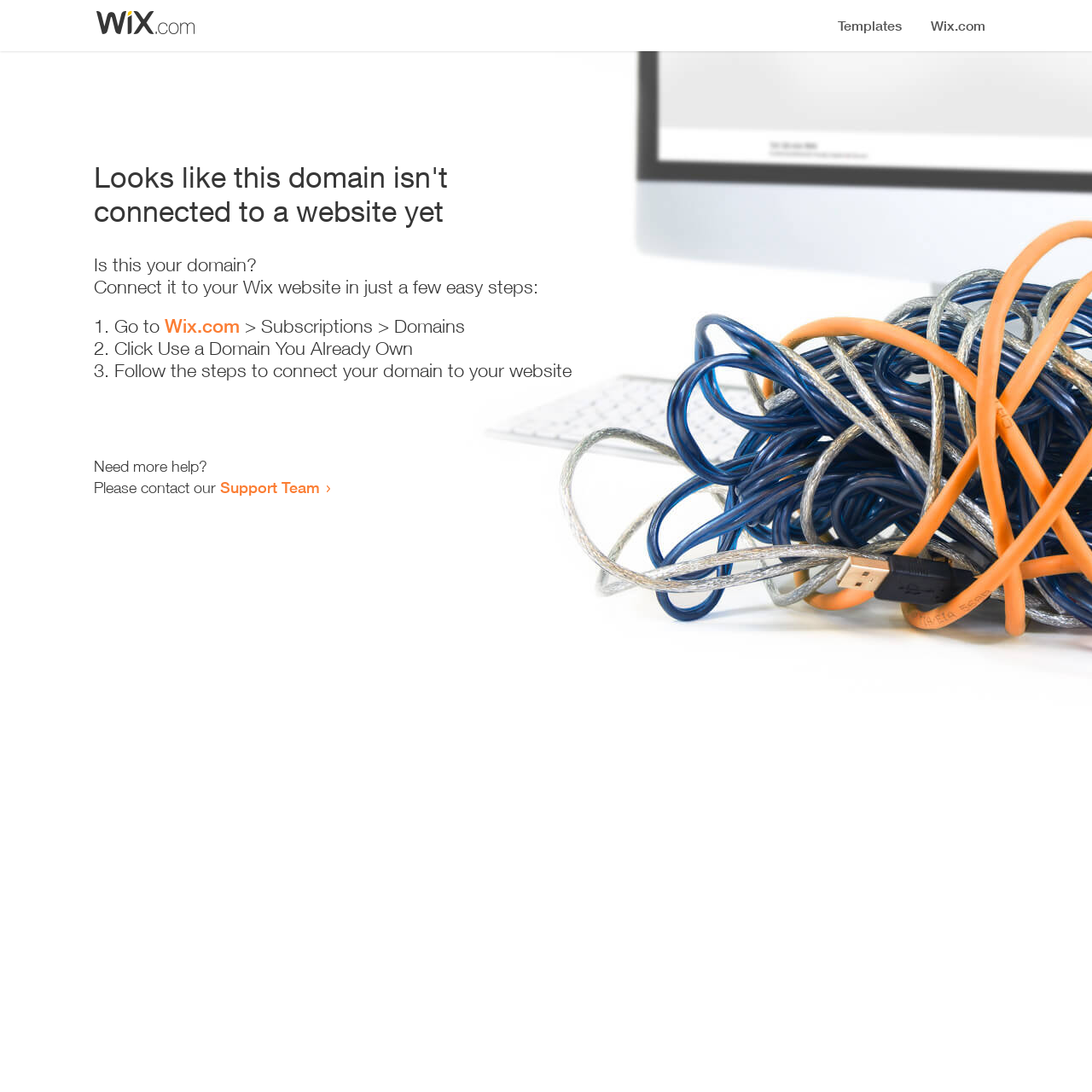Based on the image, please respond to the question with as much detail as possible:
Where can I get more help?

The webpage provides a link to the 'Support Team' where users can get more help, as stated in the text 'Need more help? Please contact our Support Team'.